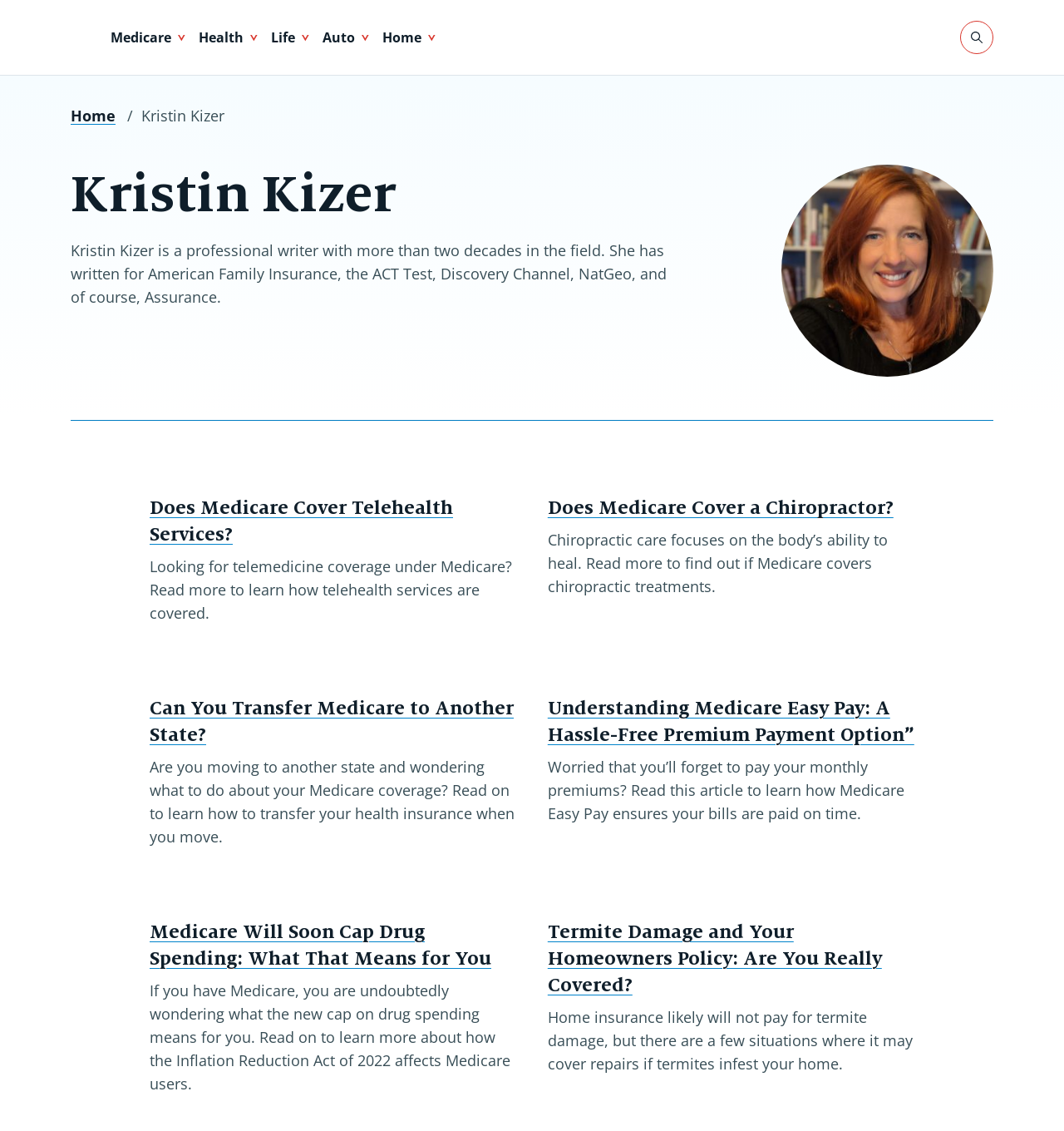Locate the bounding box coordinates of the clickable region necessary to complete the following instruction: "Toggle searchbar". Provide the coordinates in the format of four float numbers between 0 and 1, i.e., [left, top, right, bottom].

[0.902, 0.018, 0.934, 0.048]